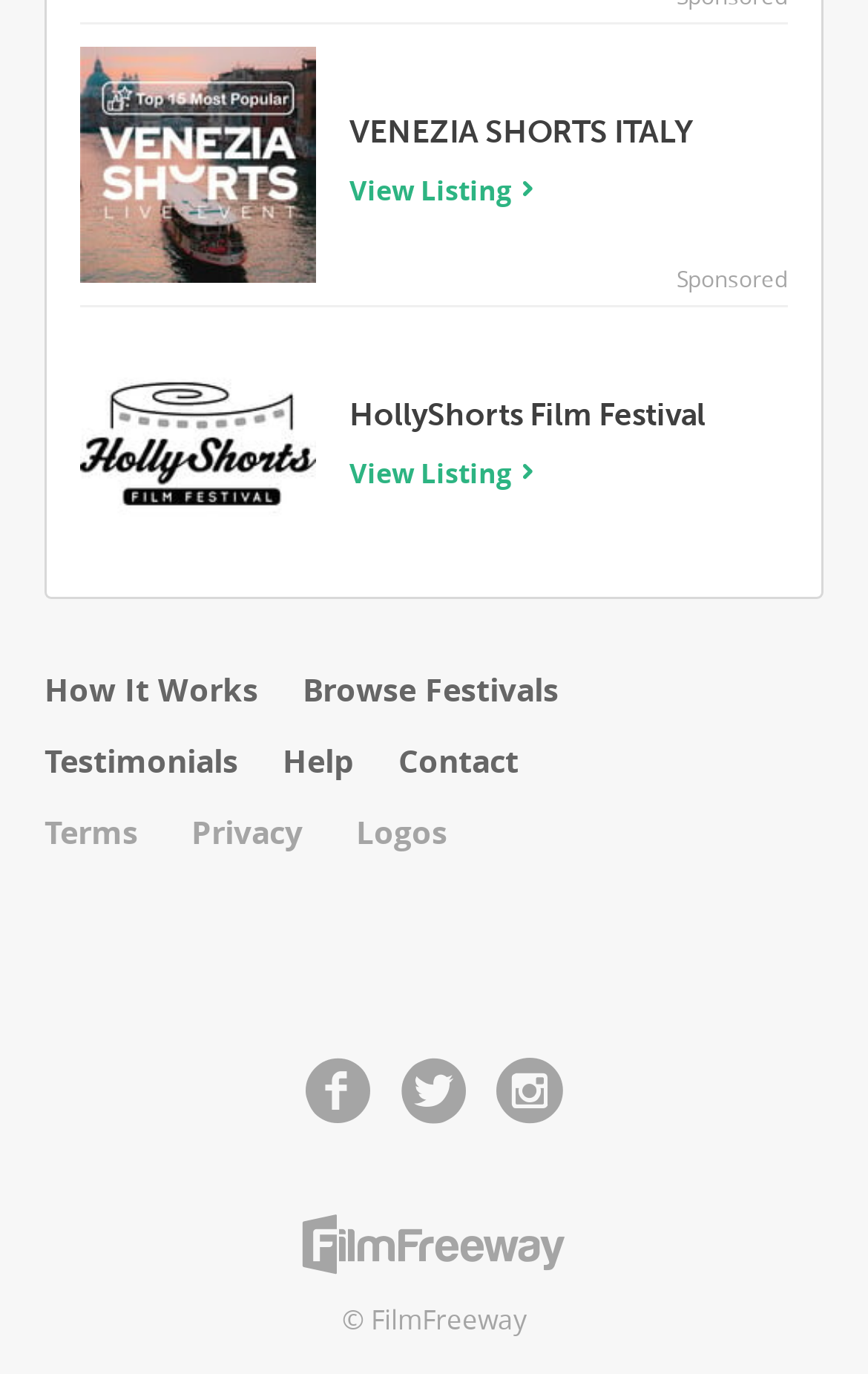Using the description: "How It Works", identify the bounding box of the corresponding UI element in the screenshot.

[0.051, 0.485, 0.349, 0.537]